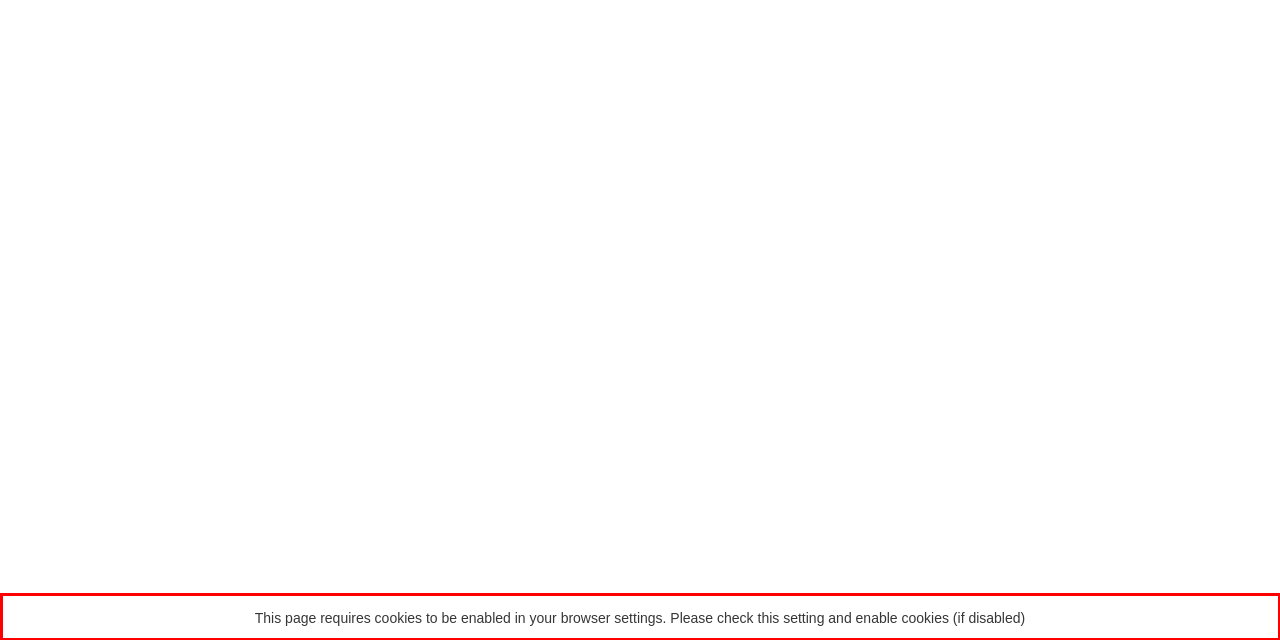You are provided with a screenshot of a webpage containing a red bounding box. Please extract the text enclosed by this red bounding box.

This page requires cookies to be enabled in your browser settings. Please check this setting and enable cookies (if disabled)